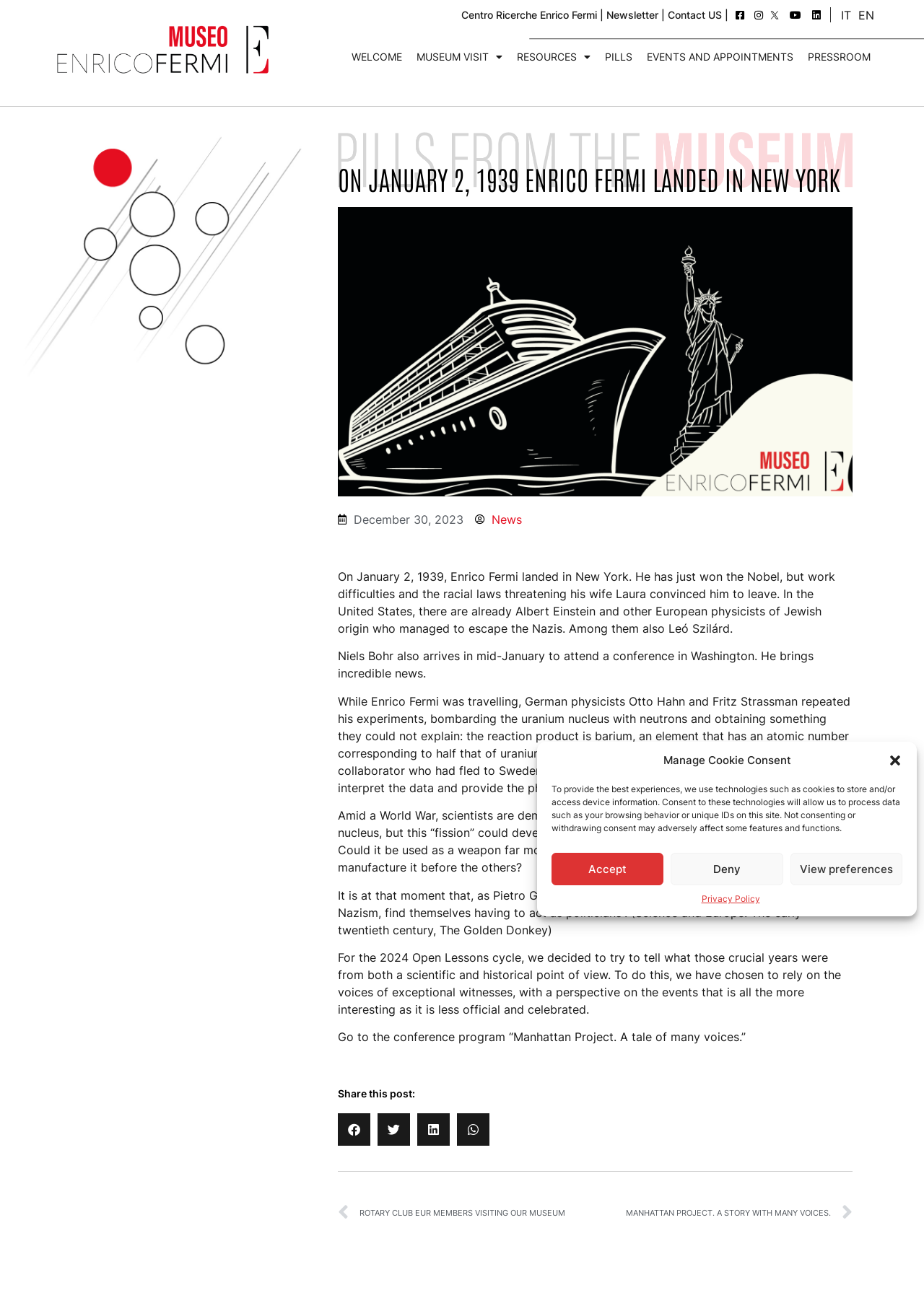Find the bounding box coordinates for the area that should be clicked to accomplish the instruction: "Visit the 'MUSEUM VISIT' page".

[0.443, 0.031, 0.552, 0.056]